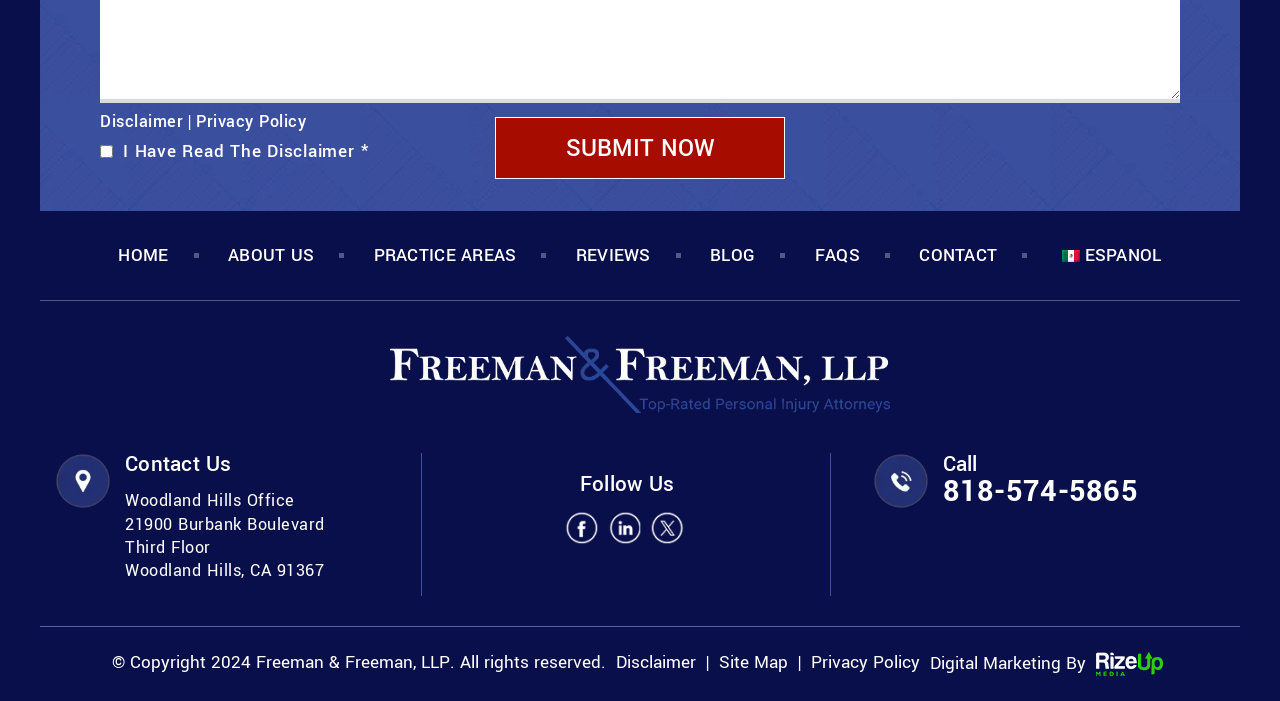What is the language option available on the webpage? Analyze the screenshot and reply with just one word or a short phrase.

es_MX ESPANOL